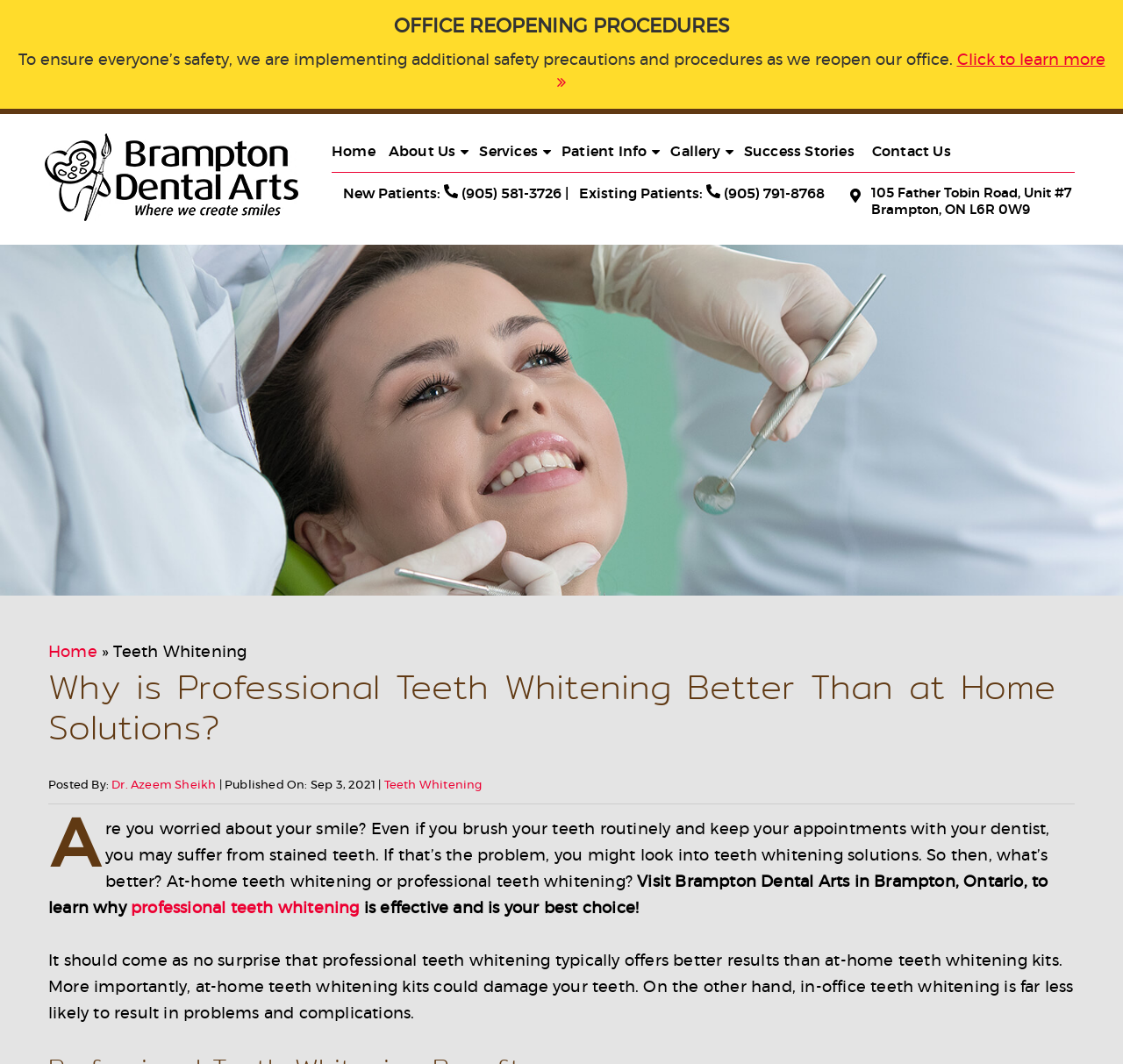Locate the bounding box coordinates of the element's region that should be clicked to carry out the following instruction: "Visit the home page". The coordinates need to be four float numbers between 0 and 1, i.e., [left, top, right, bottom].

[0.295, 0.128, 0.346, 0.161]